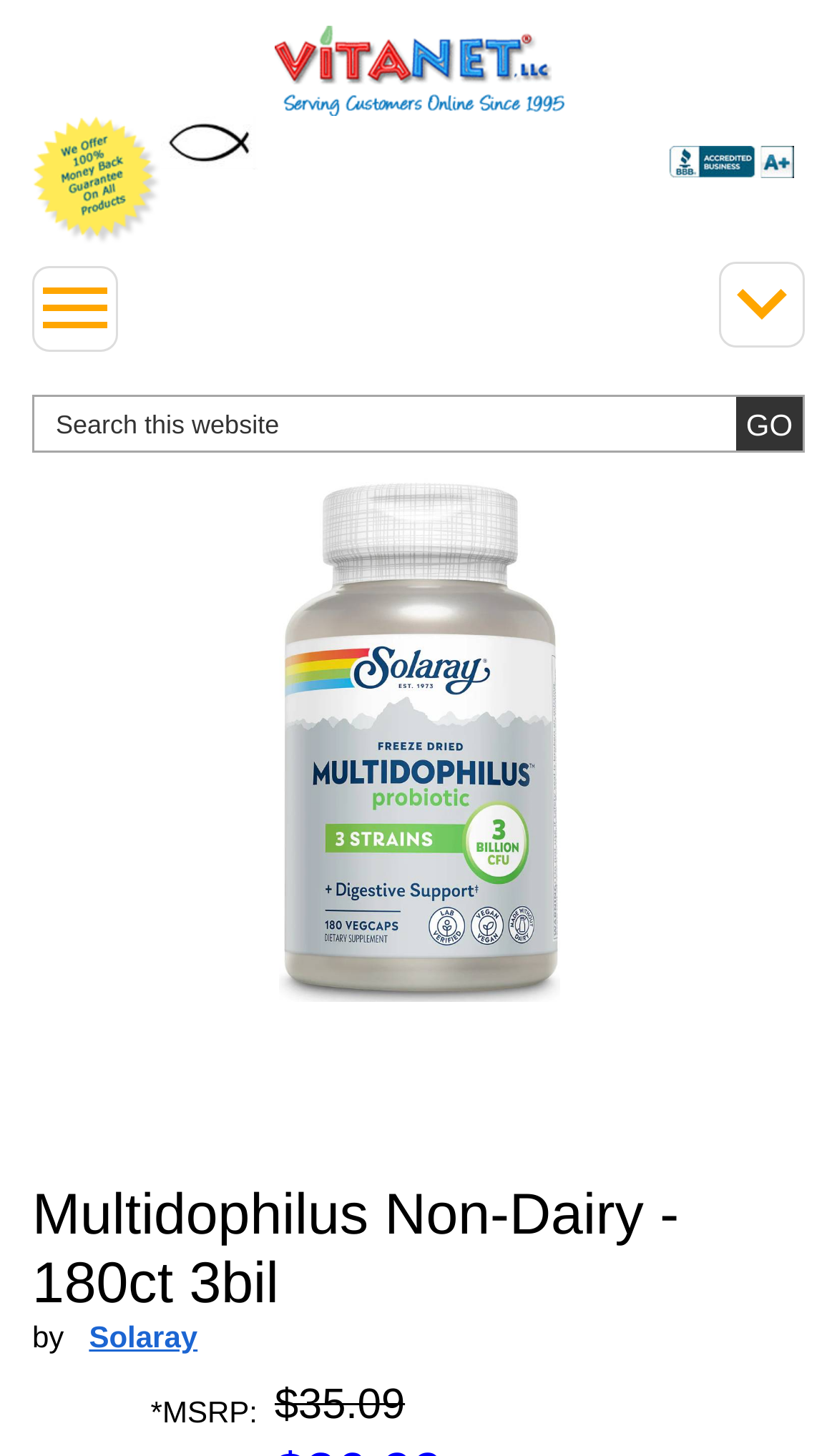Identify the bounding box coordinates of the region I need to click to complete this instruction: "Click on Solaray link".

[0.106, 0.906, 0.236, 0.93]